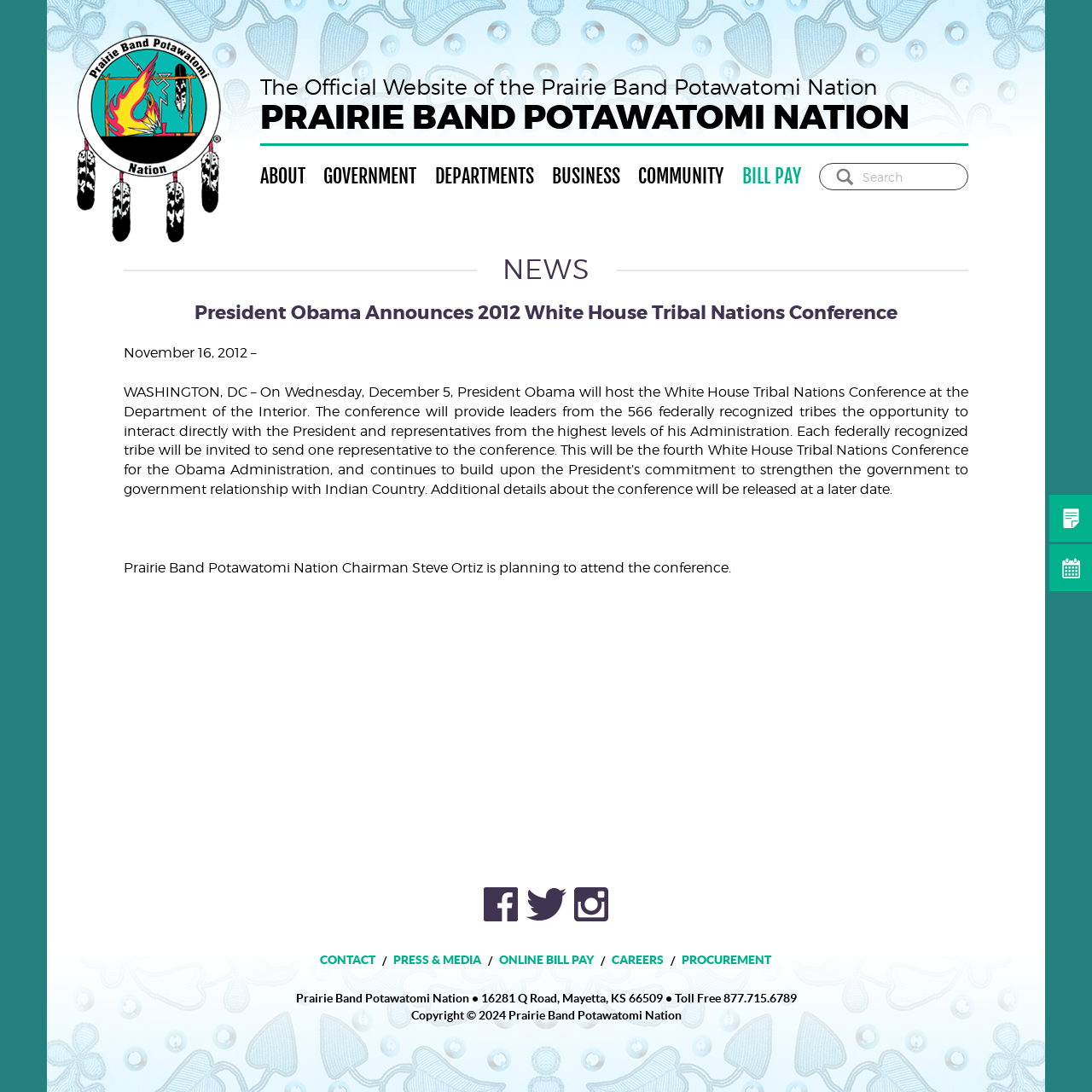Pinpoint the bounding box coordinates of the element to be clicked to execute the instruction: "Click the ABOUT link".

[0.238, 0.151, 0.28, 0.172]